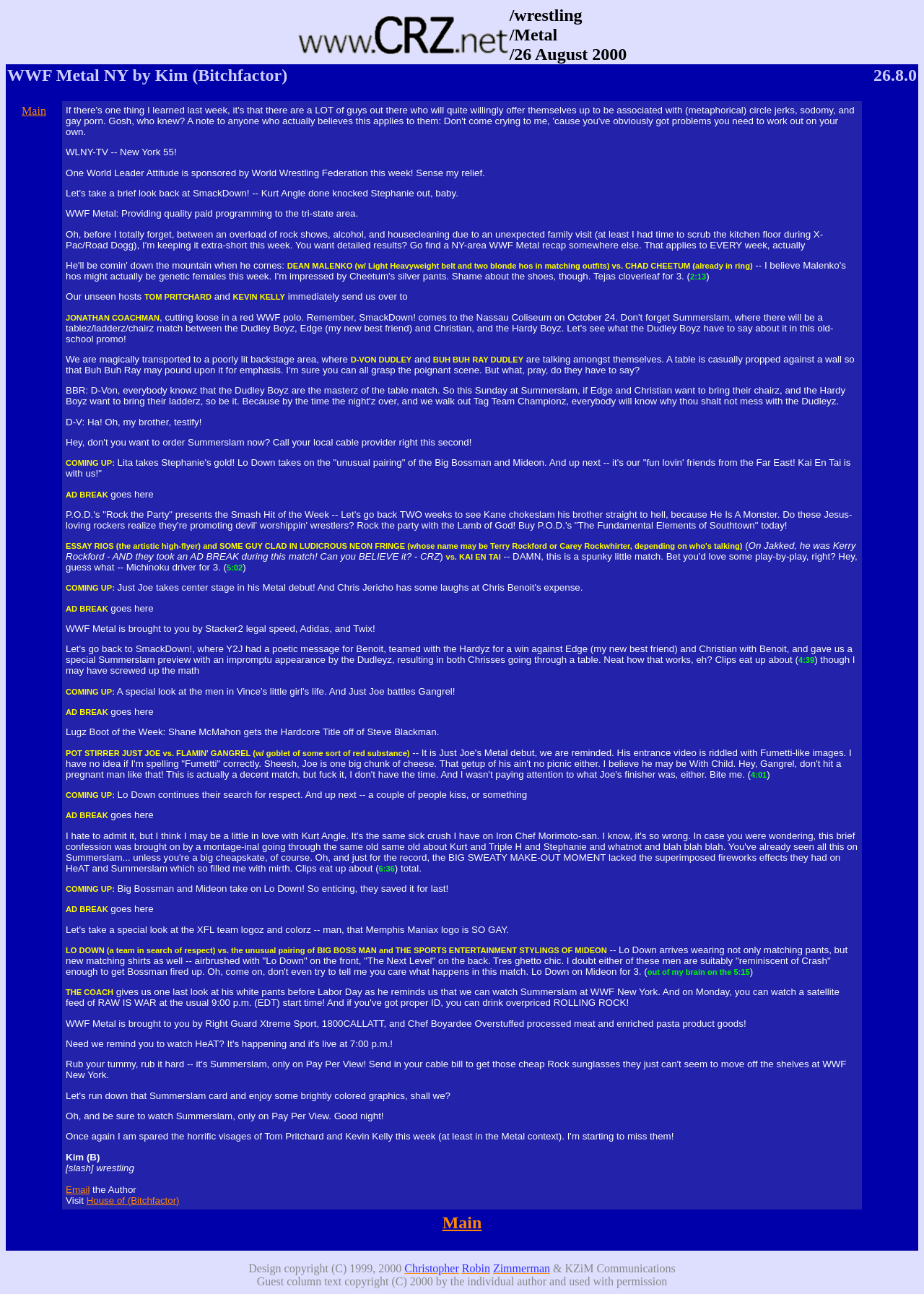What is the name of the event mentioned in the webpage?
Please respond to the question with a detailed and informative answer.

The webpage mentions Summerslam as an upcoming event, with a table match between the Dudley Boyz, Edge and Christian, and the Hardy Boyz.